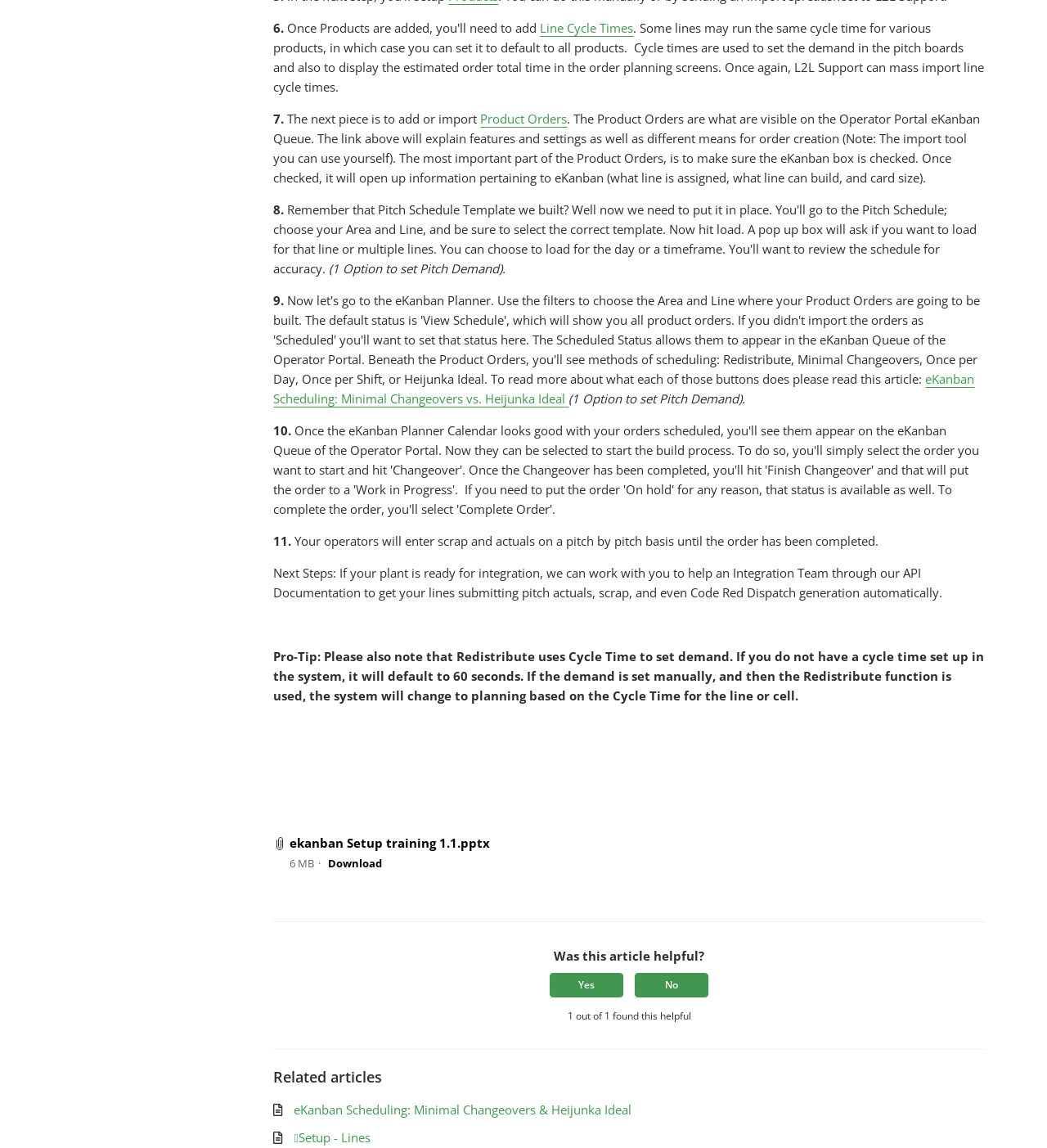Please find the bounding box coordinates of the element that needs to be clicked to perform the following instruction: "Click on 'Line Cycle Times'". The bounding box coordinates should be four float numbers between 0 and 1, represented as [left, top, right, bottom].

[0.516, 0.017, 0.605, 0.031]